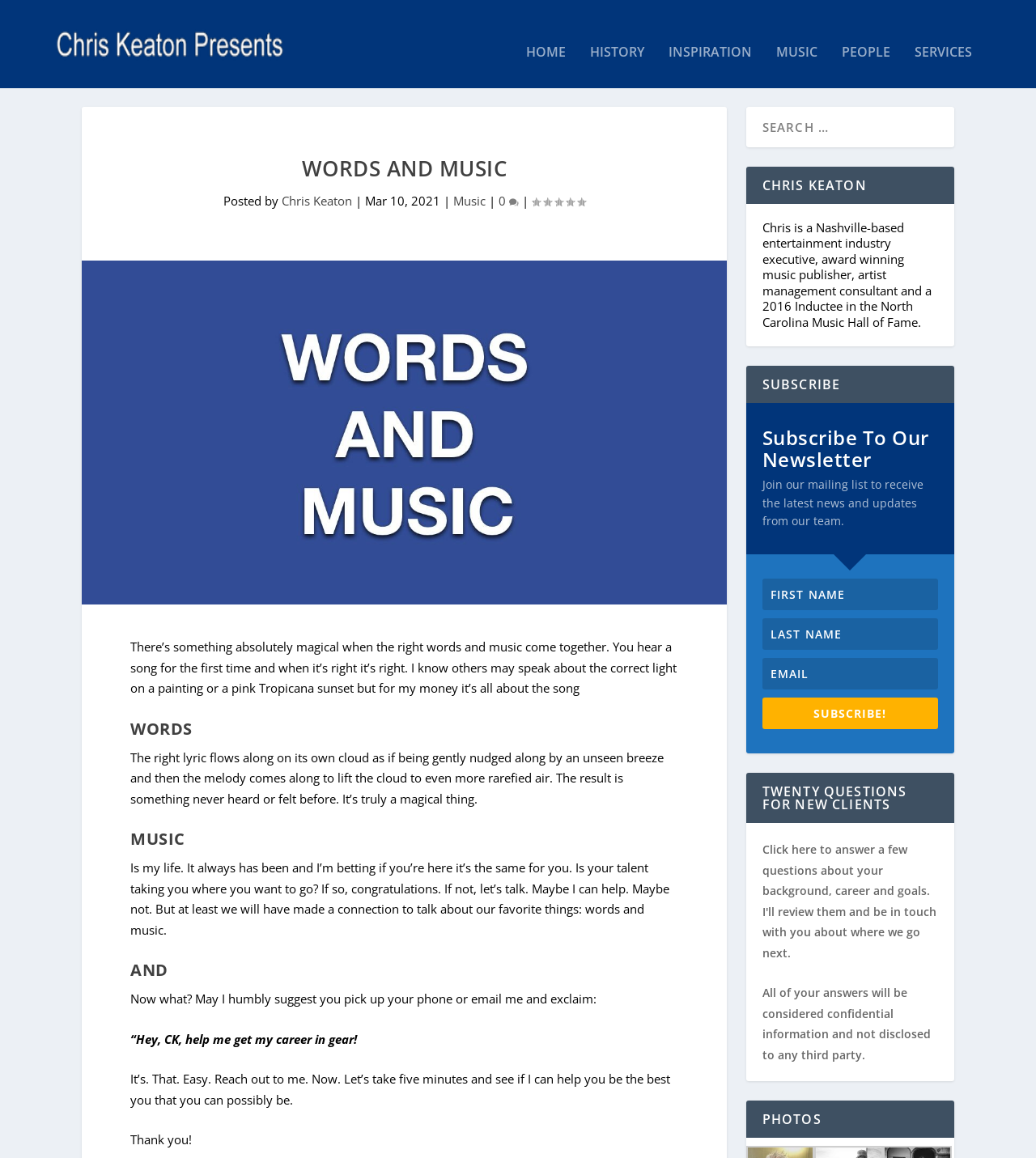Predict the bounding box coordinates of the area that should be clicked to accomplish the following instruction: "Click on the MUSIC link". The bounding box coordinates should consist of four float numbers between 0 and 1, i.e., [left, top, right, bottom].

[0.437, 0.179, 0.469, 0.193]